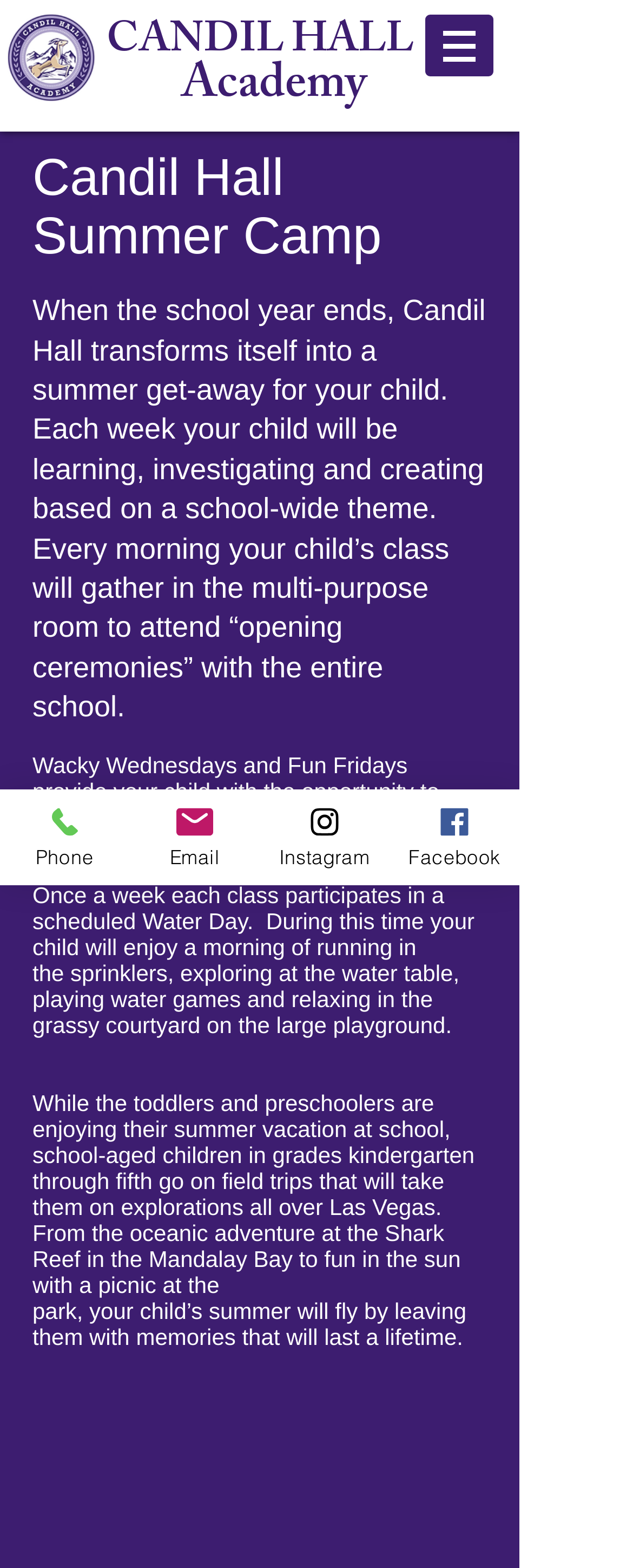How many social media links are present on the webpage?
Look at the image and respond with a single word or a short phrase.

4